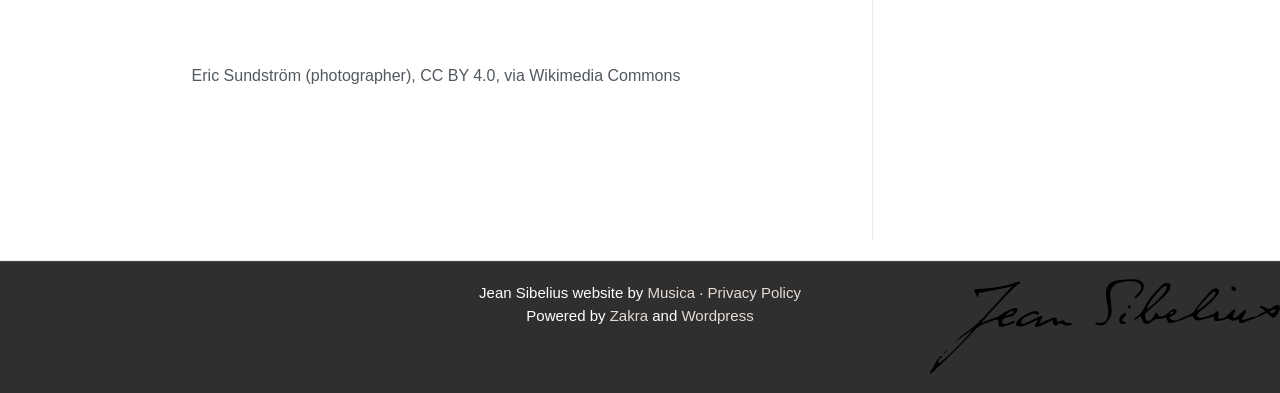What is the purpose of the link 'Privacy Policy'?
From the image, respond with a single word or phrase.

To access the privacy policy